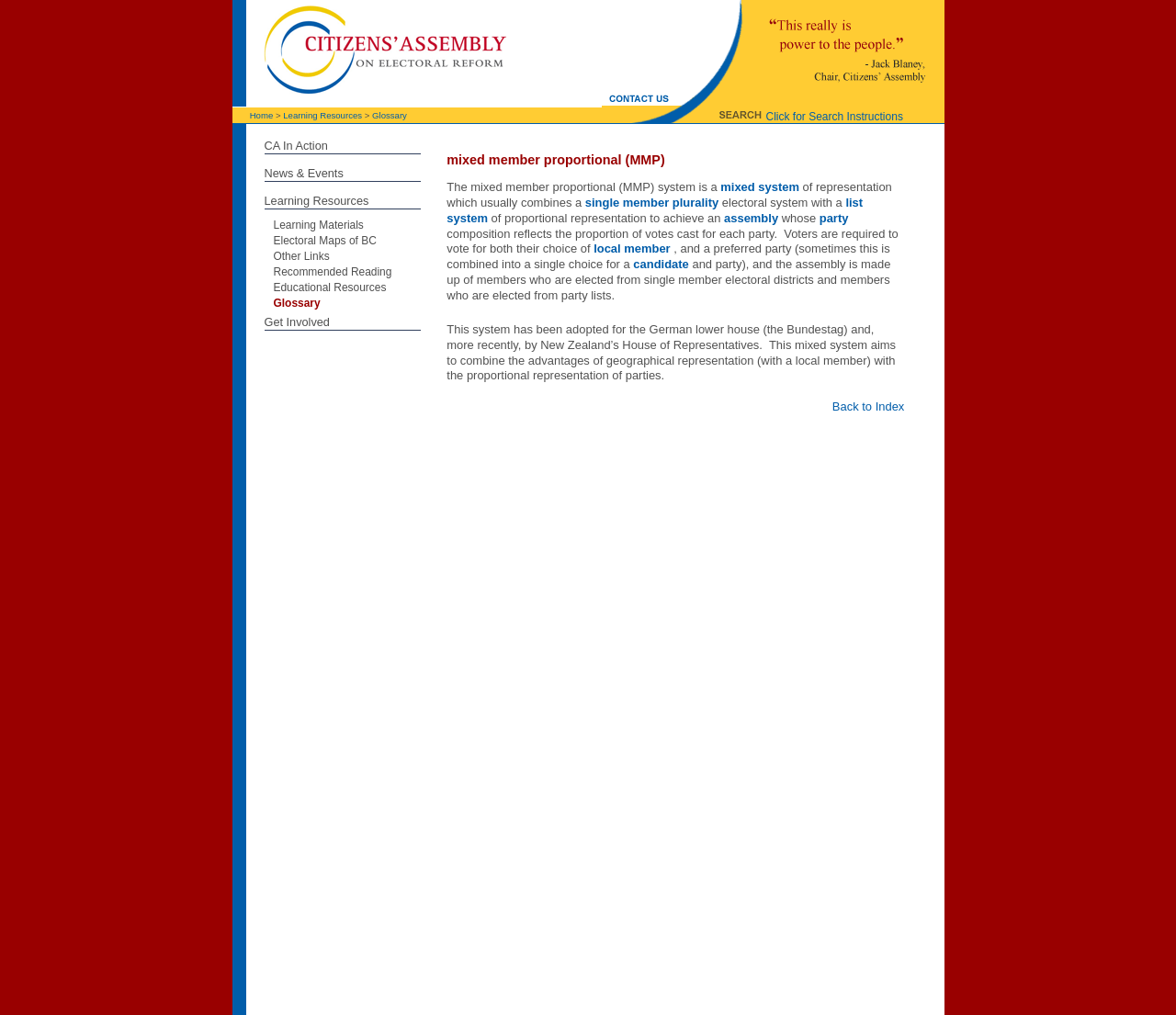Provide a brief response to the question using a single word or phrase: 
What is the purpose of the assembly?

To examine BC's electoral system